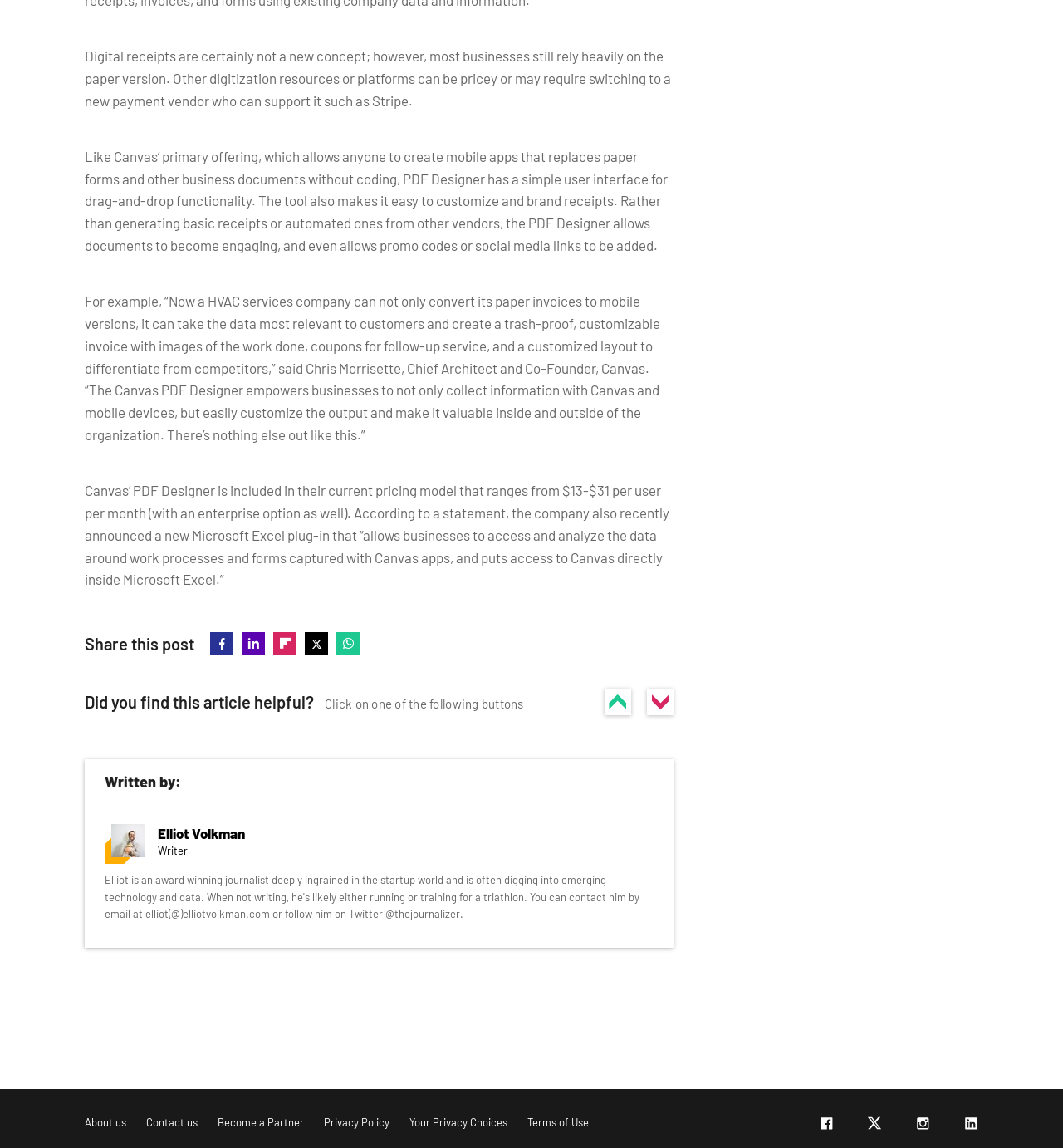Who is the Chief Architect and Co-Founder of Canvas?
Based on the image, answer the question with a single word or brief phrase.

Chris Morrisette